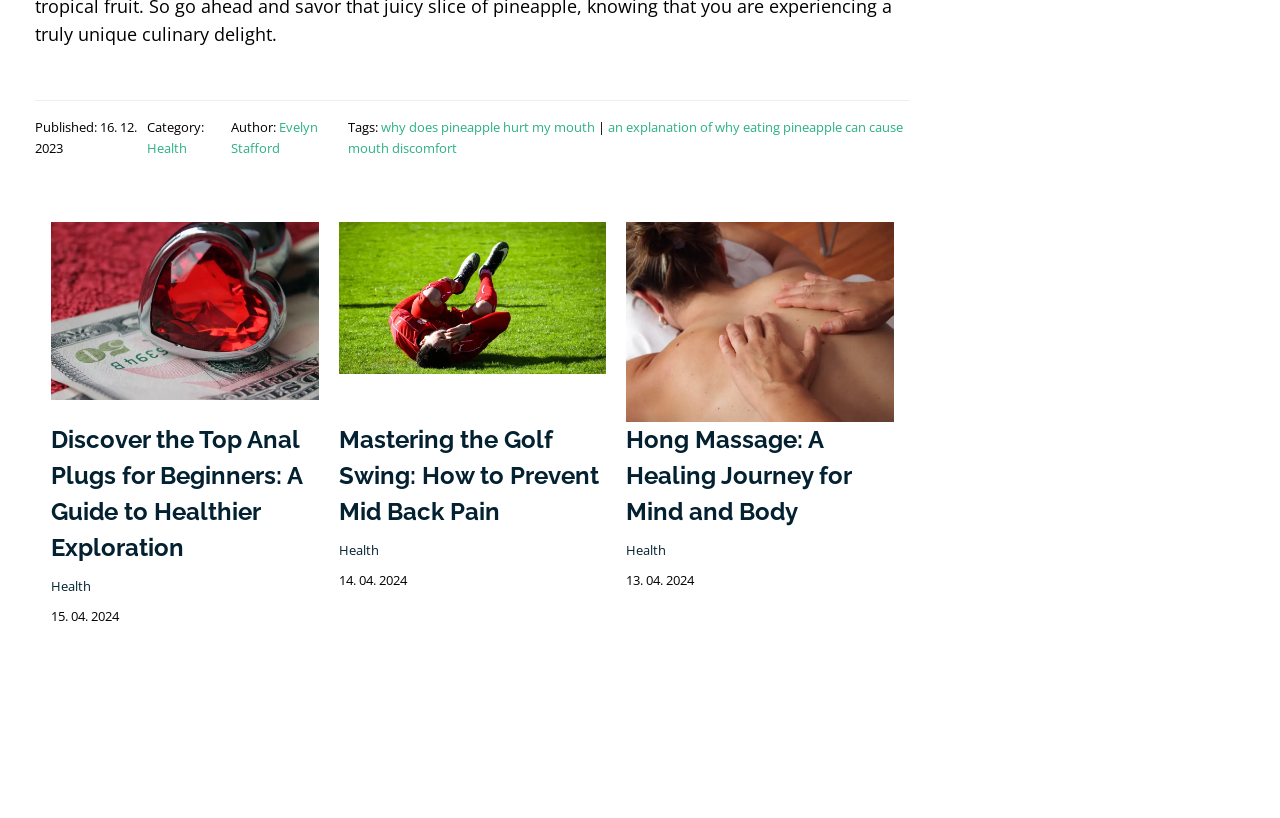What is the date of the third article?
Provide an in-depth answer to the question, covering all aspects.

The date of the third article can be found by looking at the StaticText element with the content '13. 04. 2024'.